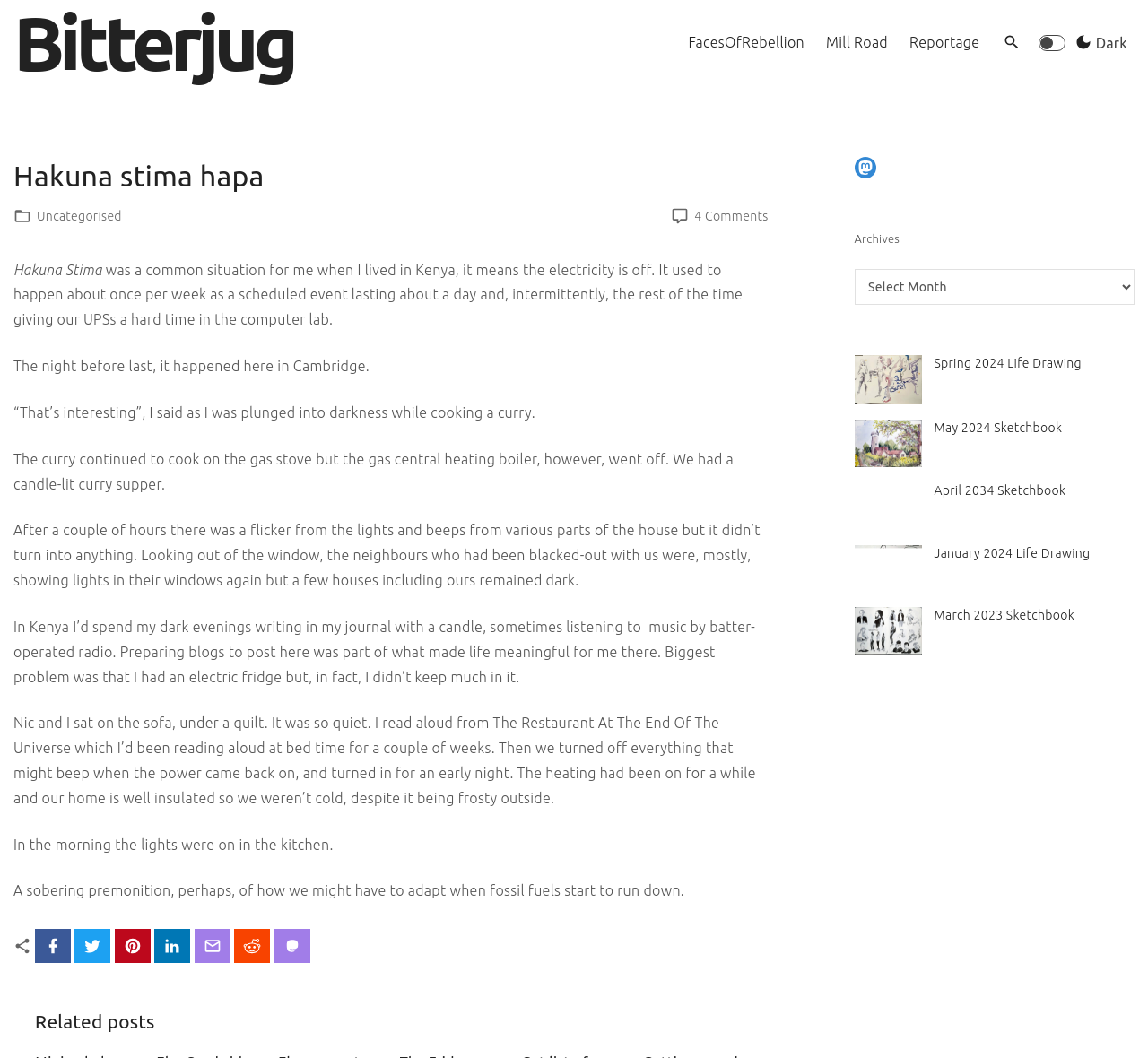Kindly provide the bounding box coordinates of the section you need to click on to fulfill the given instruction: "Visit the 'FacesOfRebellion' page".

[0.6, 0.026, 0.701, 0.054]